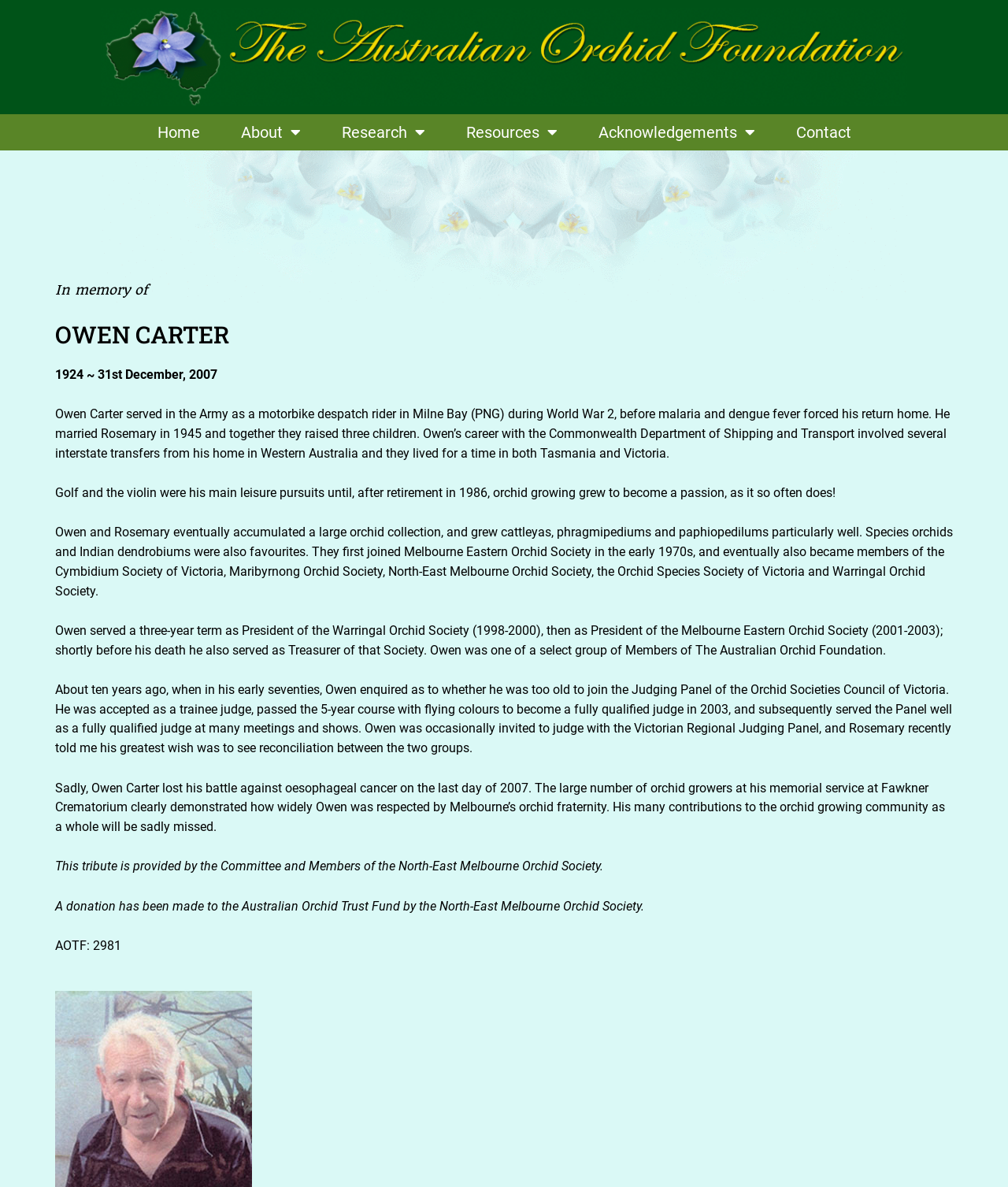Refer to the screenshot and give an in-depth answer to this question: What is Owen Carter's occupation?

Based on the webpage content, Owen Carter served in the Army as a motorbike despatch rider in Milne Bay (PNG) during World War 2.